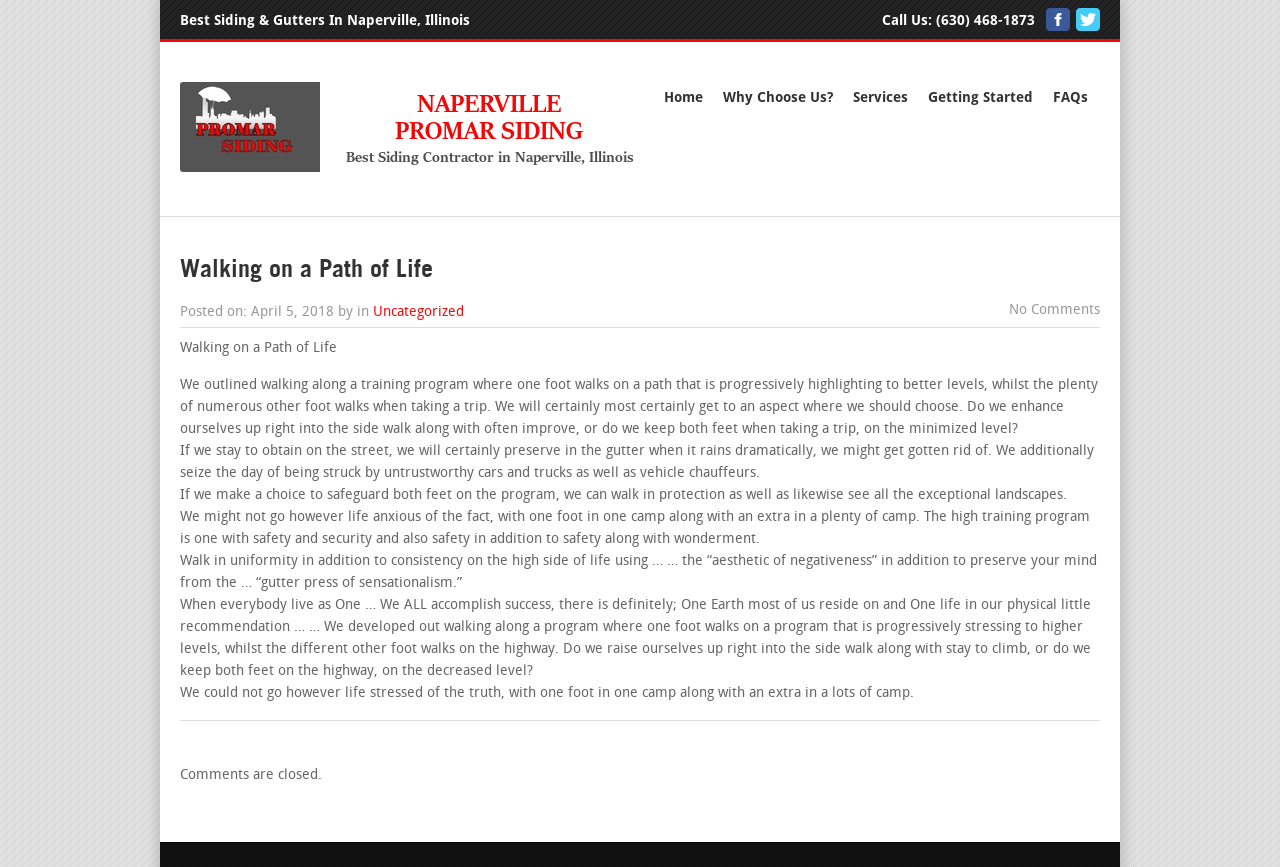From the details in the image, provide a thorough response to the question: What is the phone number?

I found the phone number by looking at the top-right corner of the webpage, where it says 'Call Us:' and the phone number is provided as a link.